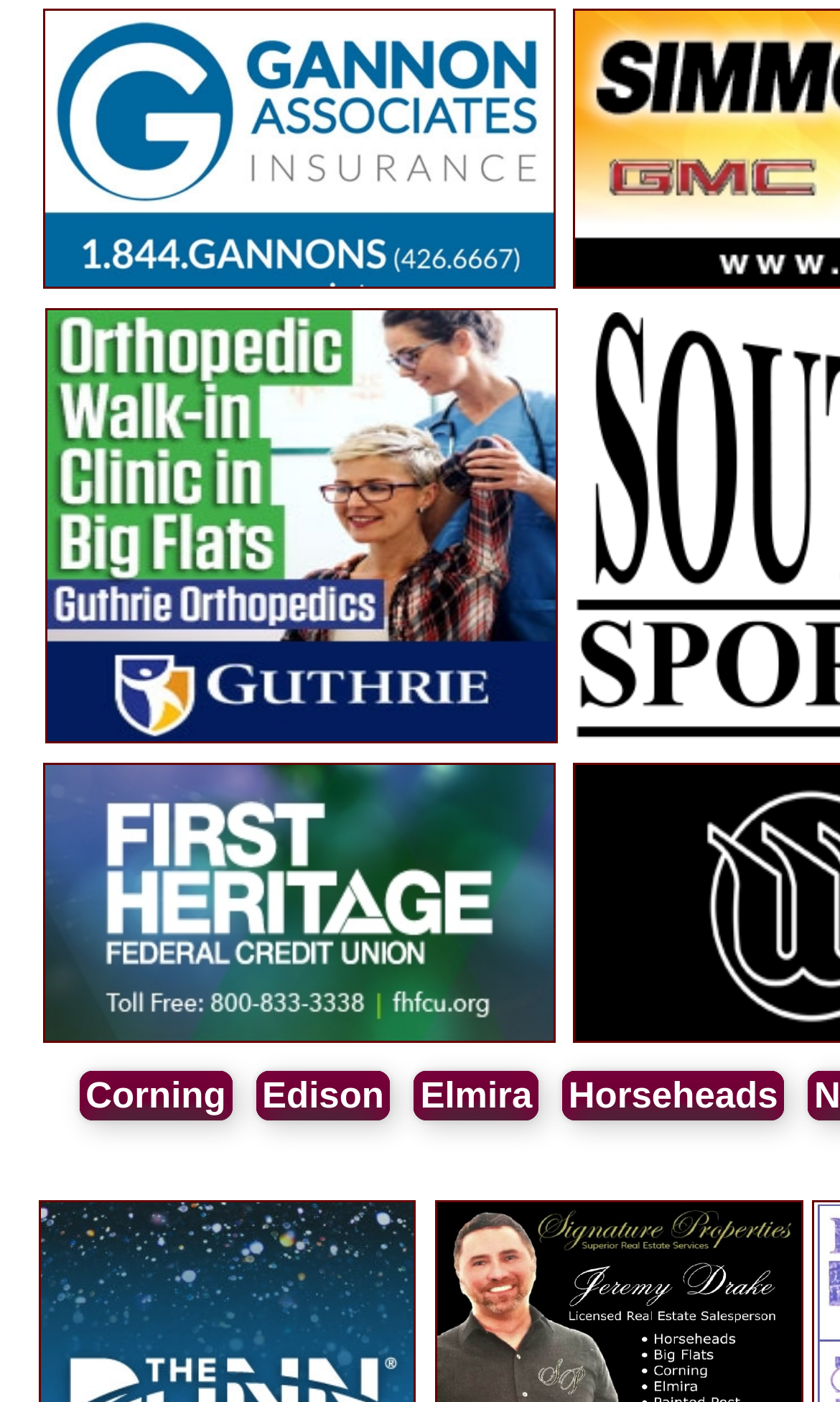Carefully examine the image and provide an in-depth answer to the question: How many local areas are listed?

I counted the number of link elements with location names, which are 'Corning', 'Edison', 'Elmira', 'Horseheads', and found that there are 5 local areas listed.